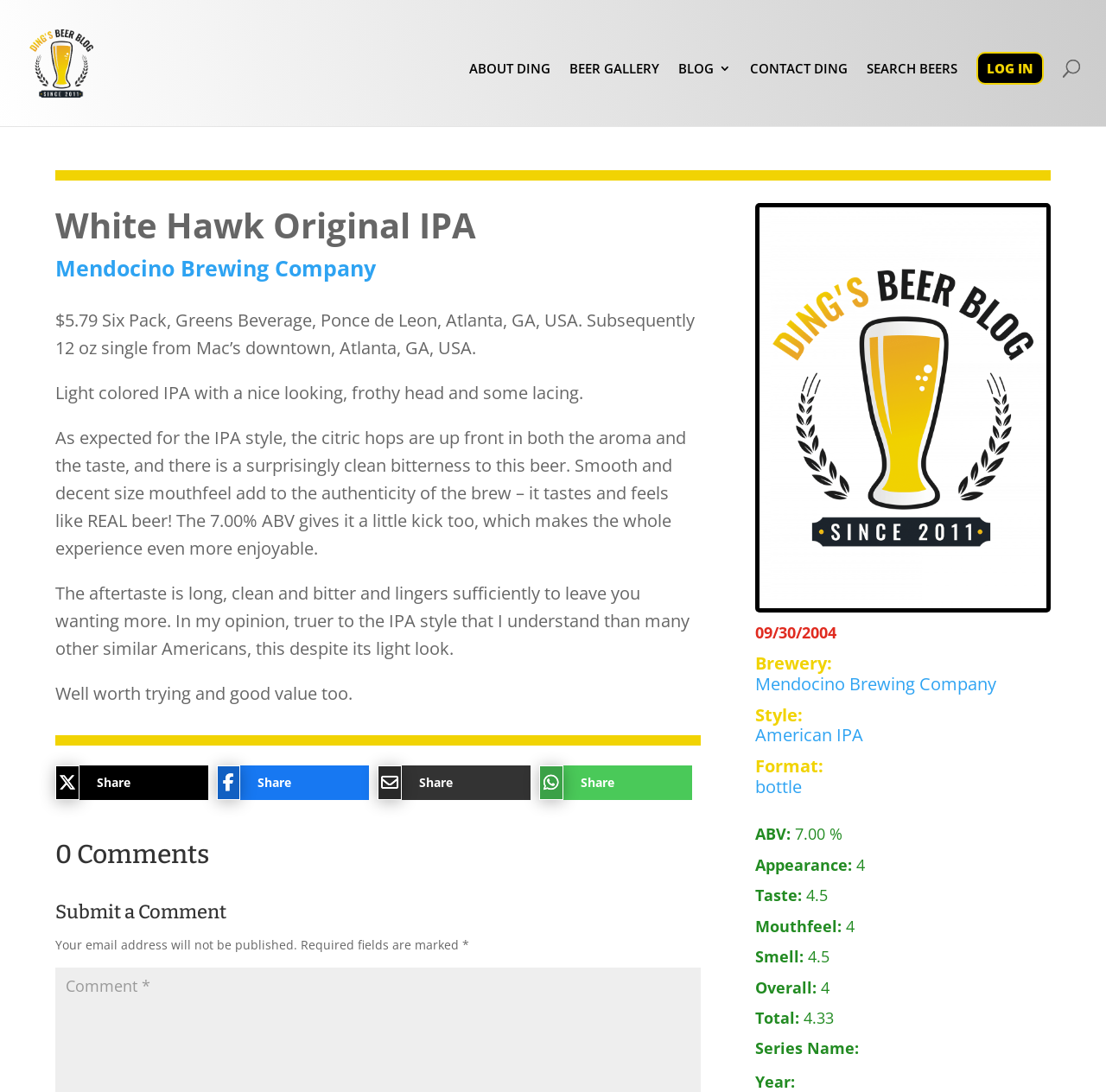Give a succinct answer to this question in a single word or phrase: 
What is the rating of the beer's taste?

4.5